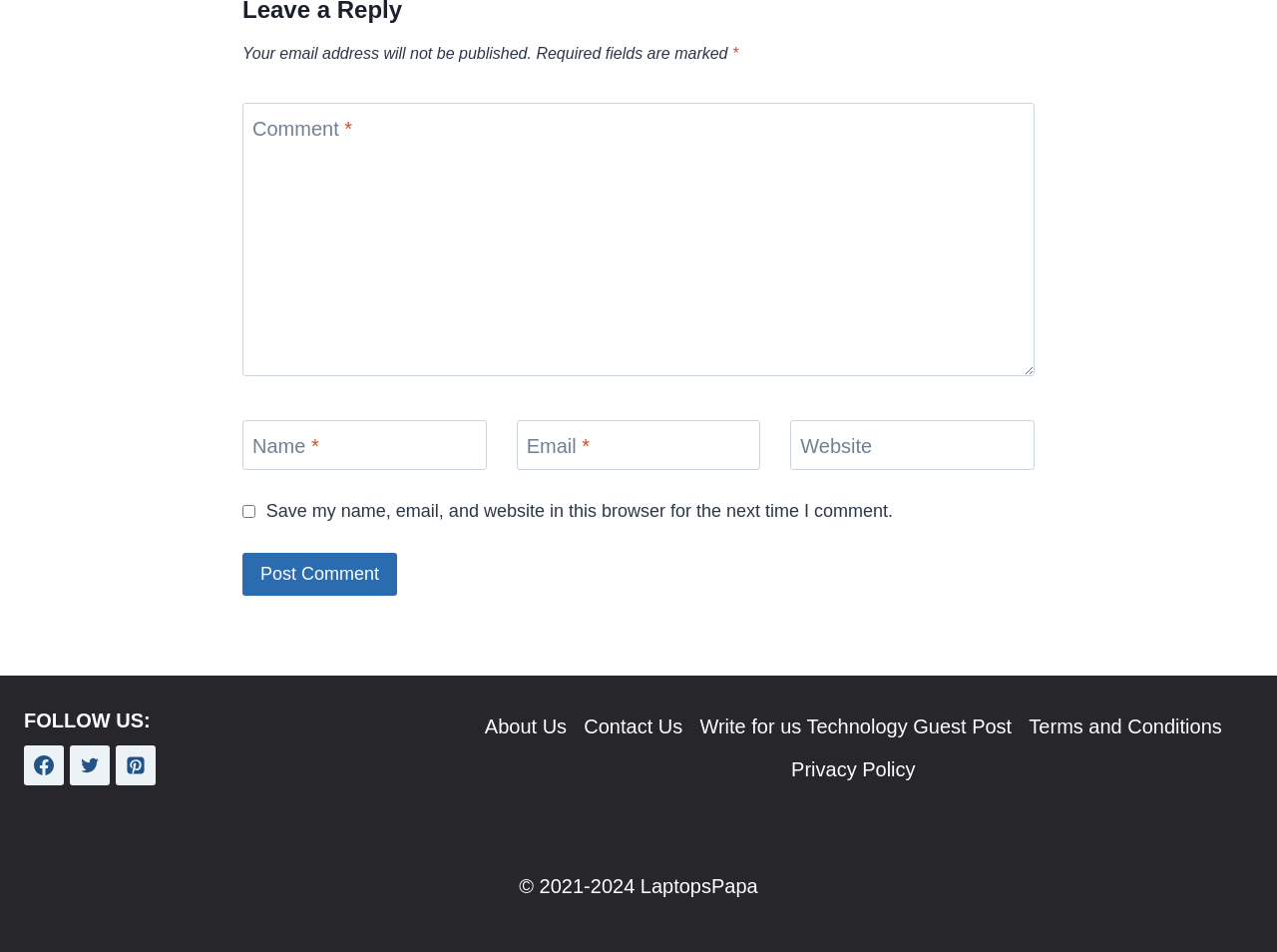Locate the bounding box coordinates of the element to click to perform the following action: 'Follow us on Facebook'. The coordinates should be given as four float values between 0 and 1, in the form of [left, top, right, bottom].

[0.019, 0.783, 0.05, 0.825]